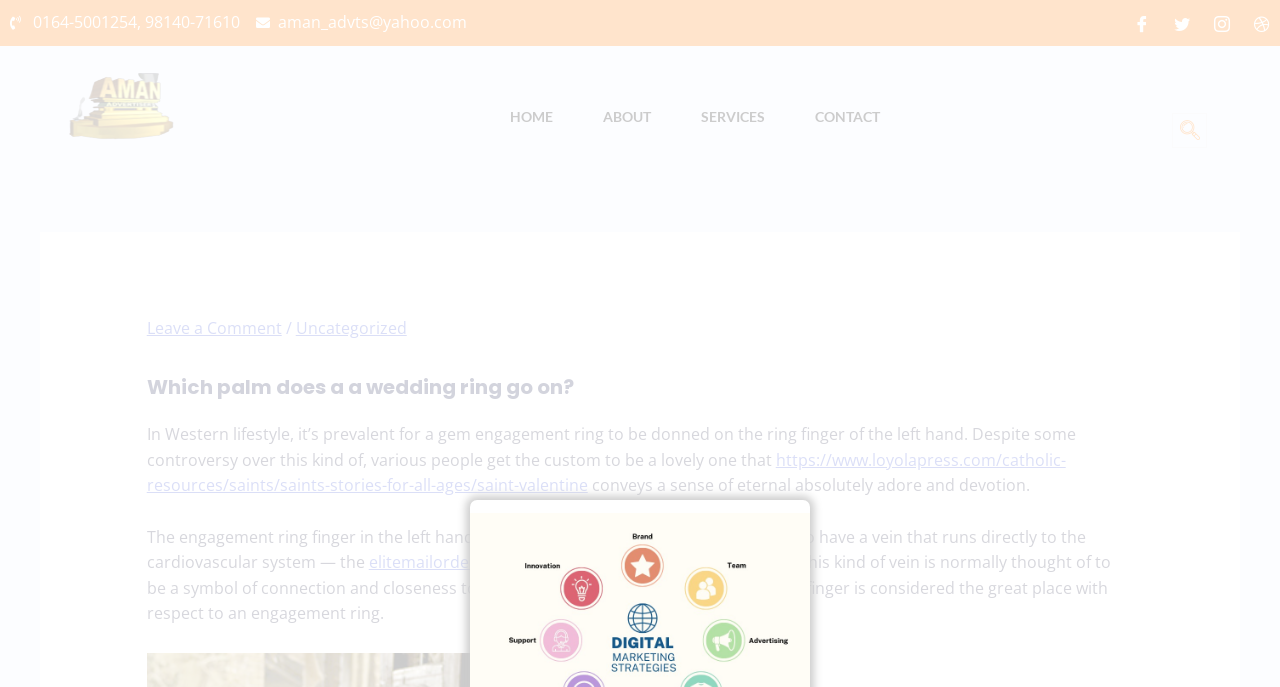Locate the bounding box coordinates of the area where you should click to accomplish the instruction: "Search using the navsearch-button".

[0.916, 0.164, 0.943, 0.215]